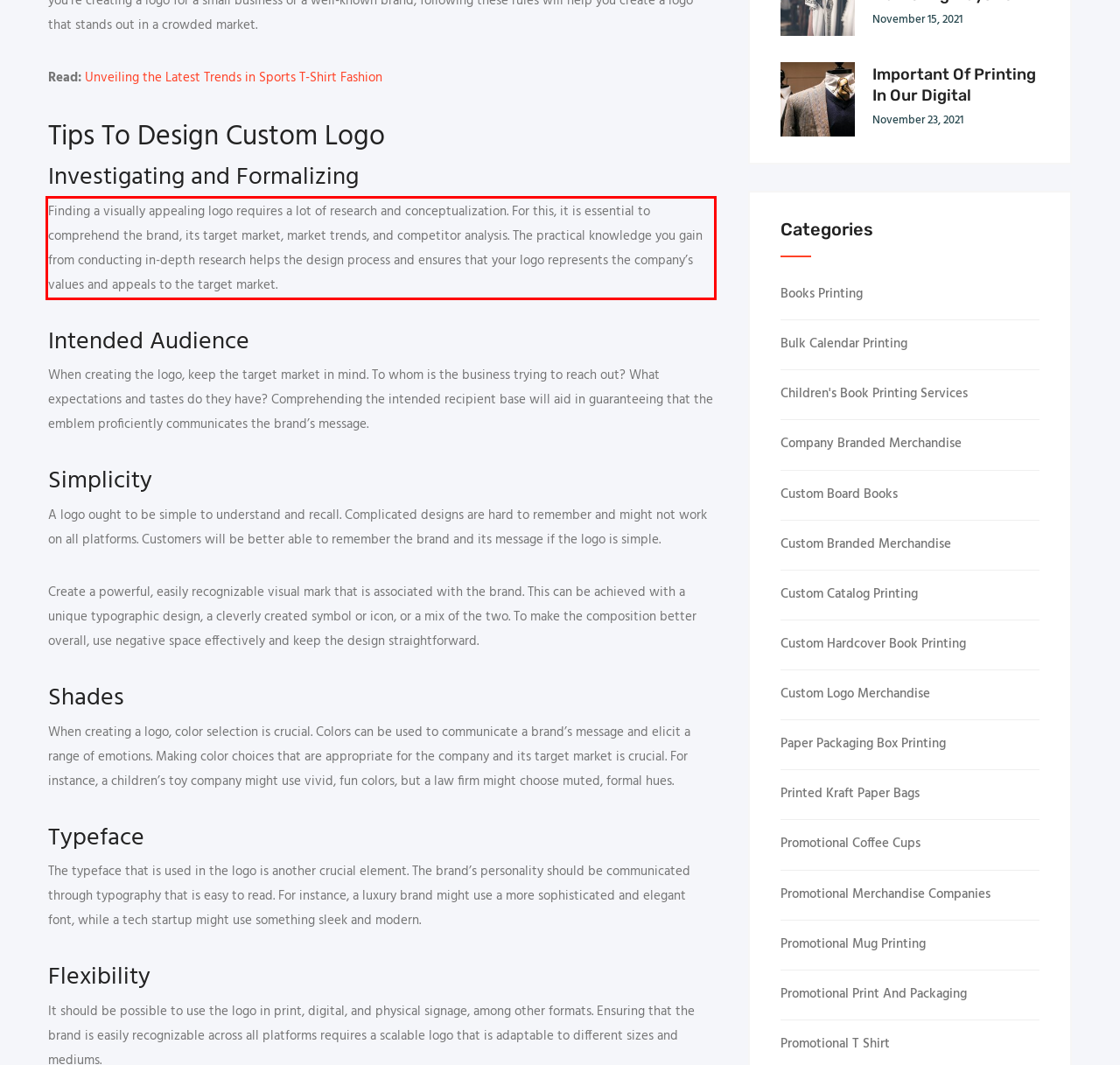Please examine the webpage screenshot containing a red bounding box and use OCR to recognize and output the text inside the red bounding box.

Finding a visually appealing logo requires a lot of research and conceptualization. For this, it is essential to comprehend the brand, its target market, market trends, and competitor analysis. The practical knowledge you gain from conducting in-depth research helps the design process and ensures that your logo represents the company’s values and appeals to the target market.